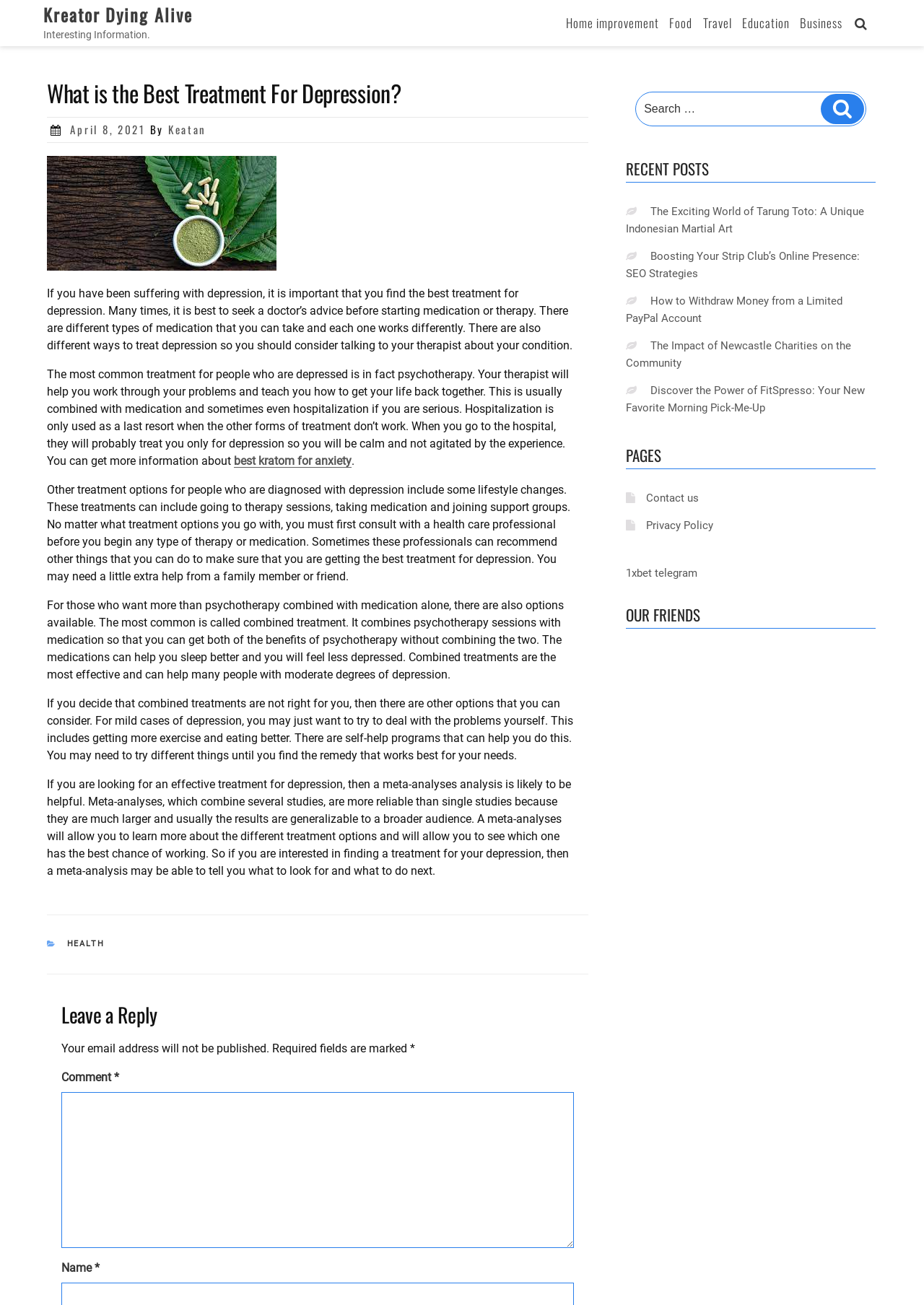Please find and generate the text of the main header of the webpage.

What is the Best Treatment For Depression?